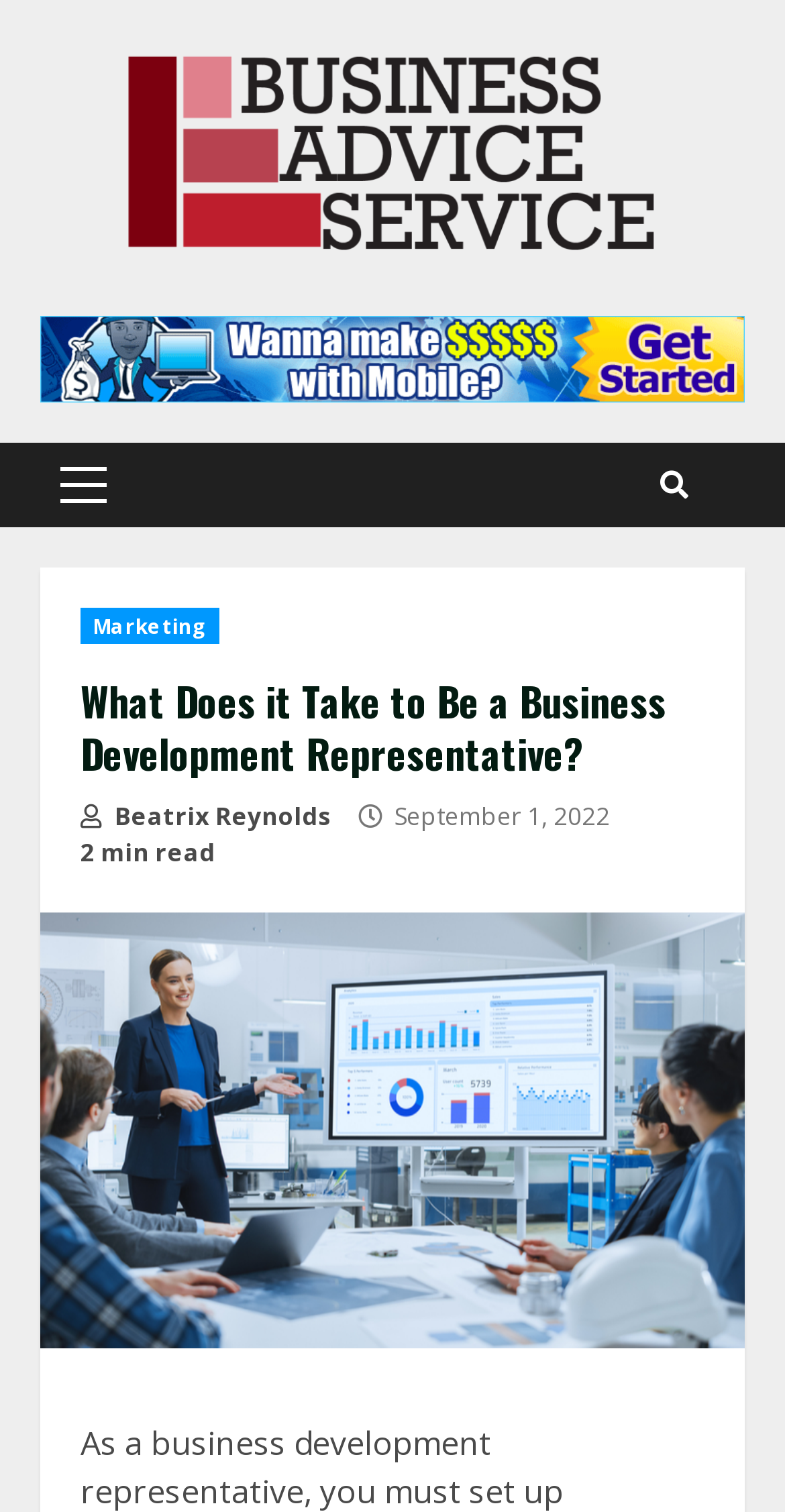Write a detailed summary of the webpage, including text, images, and layout.

The webpage is about business development and advice, with a focus on the role of a business development representative. At the top left of the page, there is a link to "Business Advice Service" accompanied by an image with the same name. Below this, there is a primary menu with a link labeled "Primary Menu". 

To the right of the primary menu, there is a search icon represented by the Unicode character "\uf002". Below this icon, there is a header section that contains several links and text elements. The main heading of the page, "What Does it Take to Be a Business Development Representative?", is located in this section. There are also links to "Marketing" and the author's name, "Beatrix Reynolds", along with the publication date "September 1, 2022" and an estimated reading time of "2 min read".